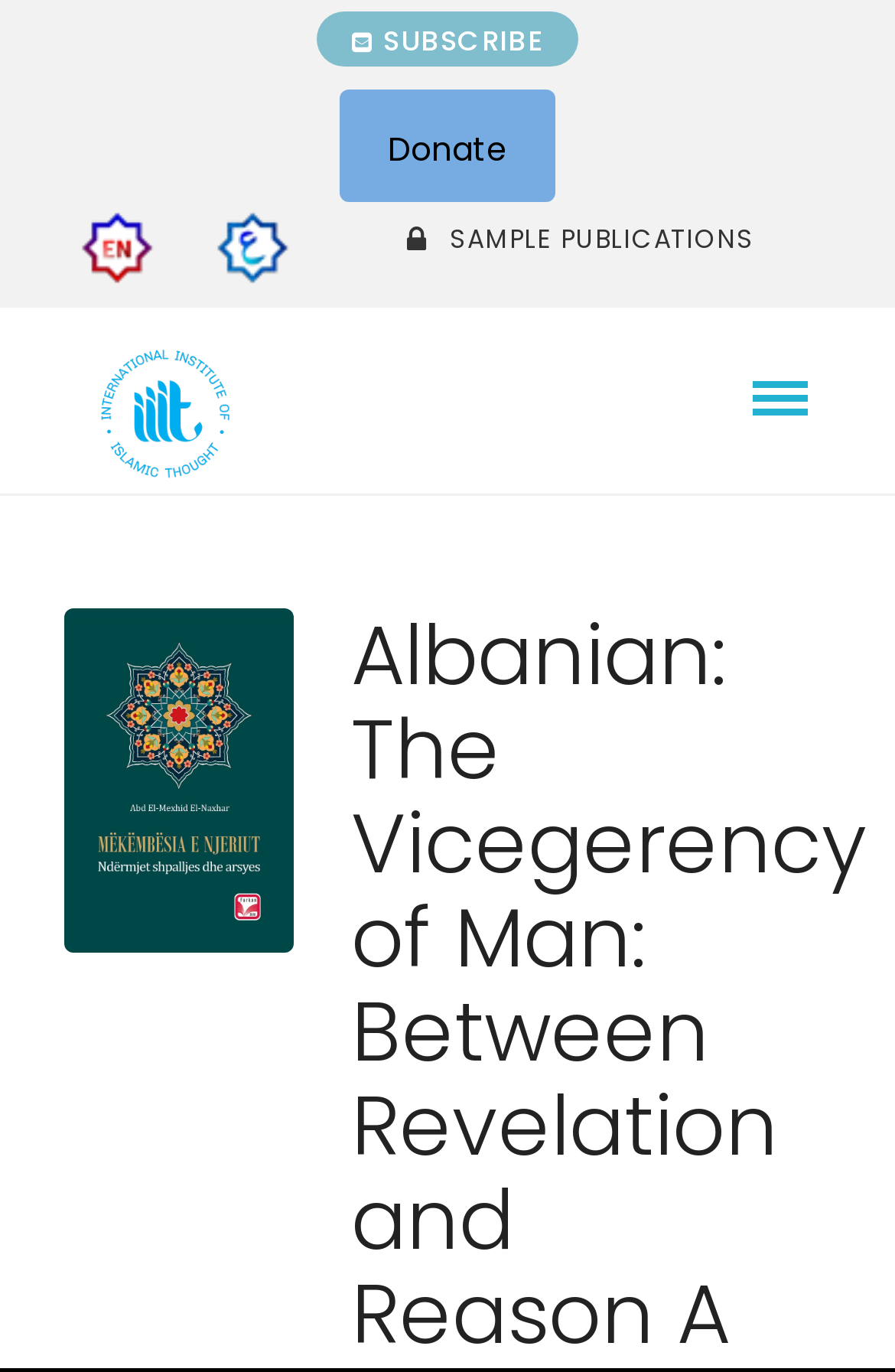What is the purpose of the 'SUBSCRIBE' link?
Look at the webpage screenshot and answer the question with a detailed explanation.

I inferred the purpose of the 'SUBSCRIBE' link by its text, which suggests that it allows users to subscribe to updates or newsletters from the organization.